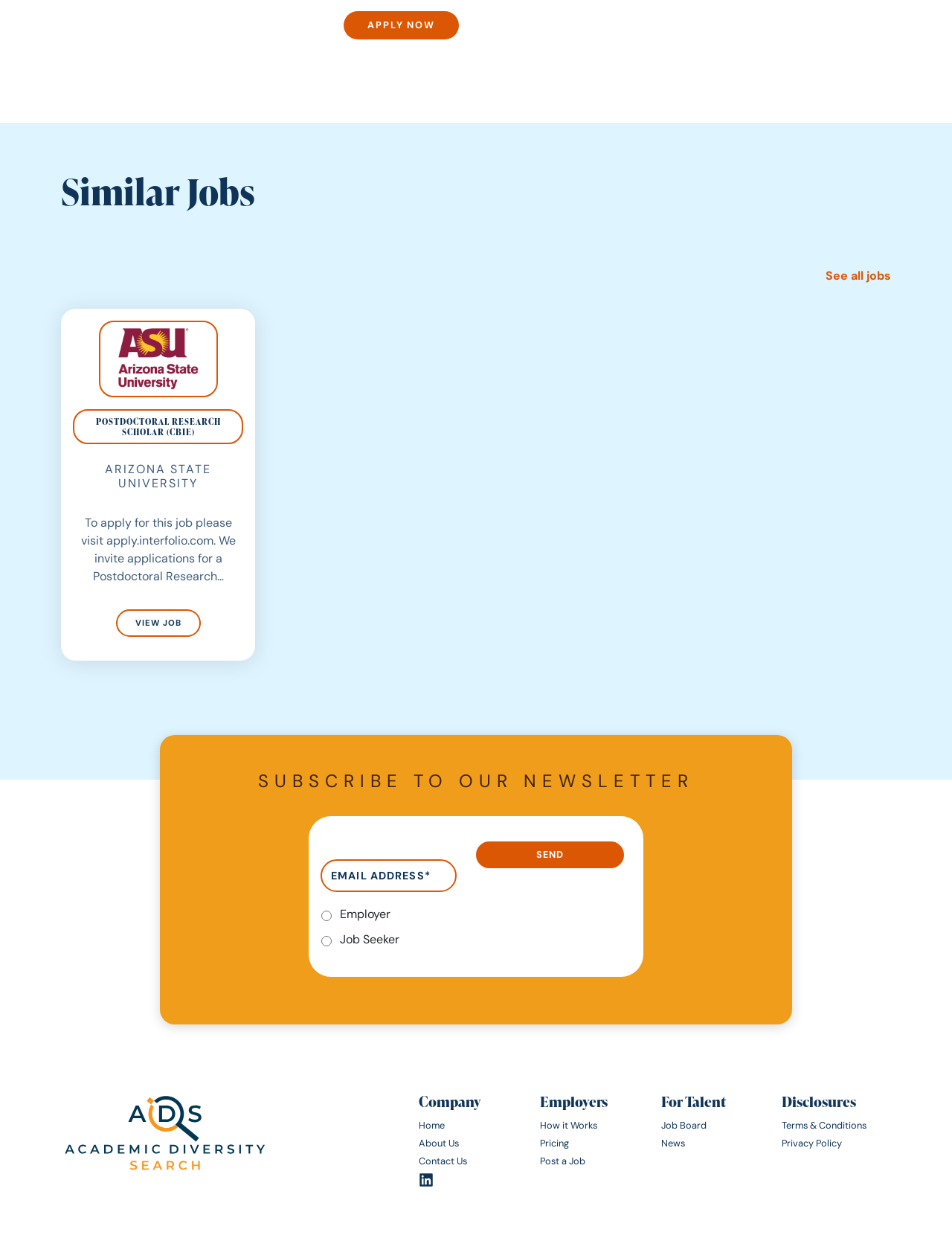Pinpoint the bounding box coordinates of the area that should be clicked to complete the following instruction: "Send the newsletter subscription". The coordinates must be given as four float numbers between 0 and 1, i.e., [left, top, right, bottom].

[0.5, 0.681, 0.655, 0.703]